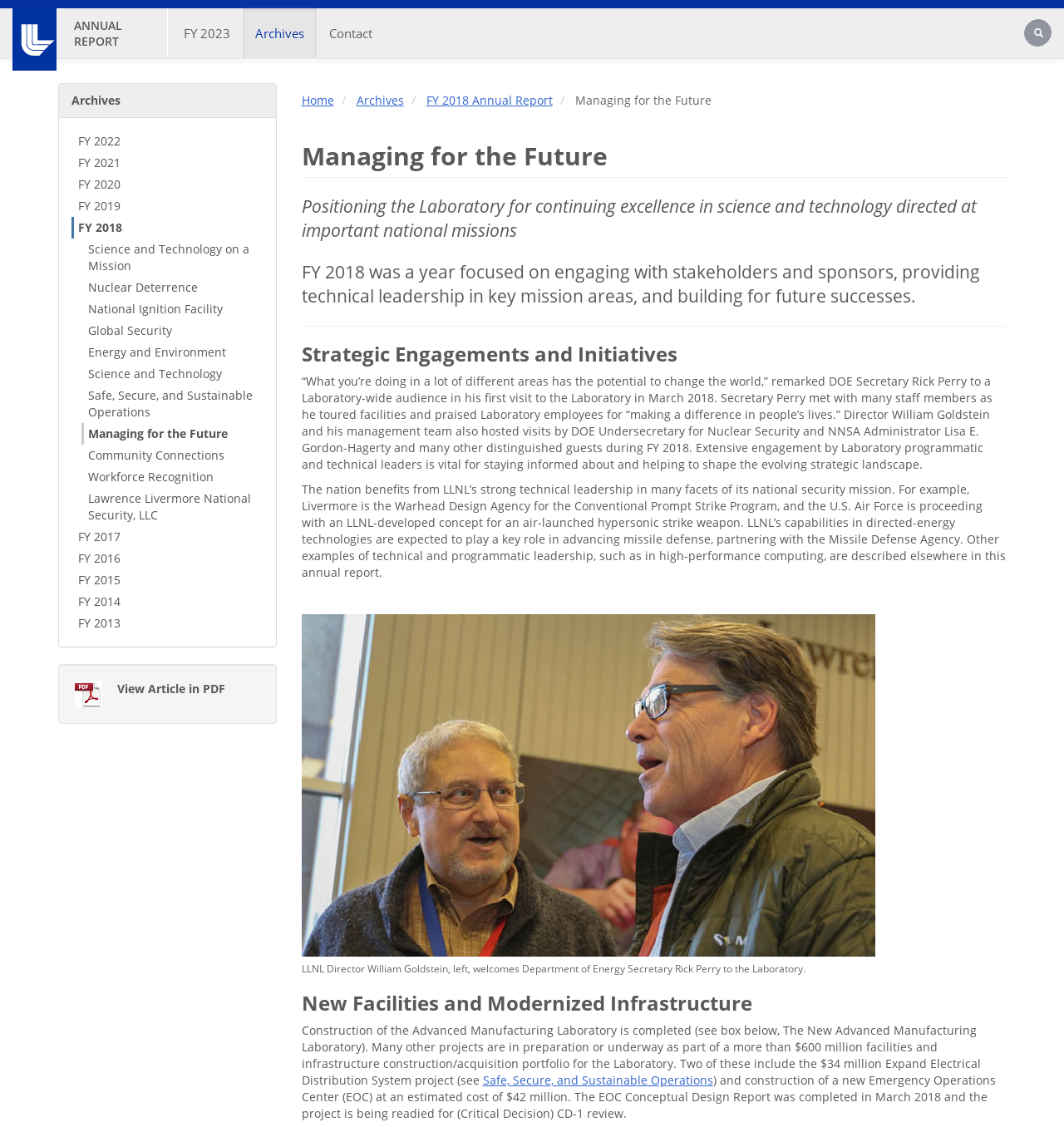Find the bounding box coordinates of the clickable area required to complete the following action: "Post a comment".

None